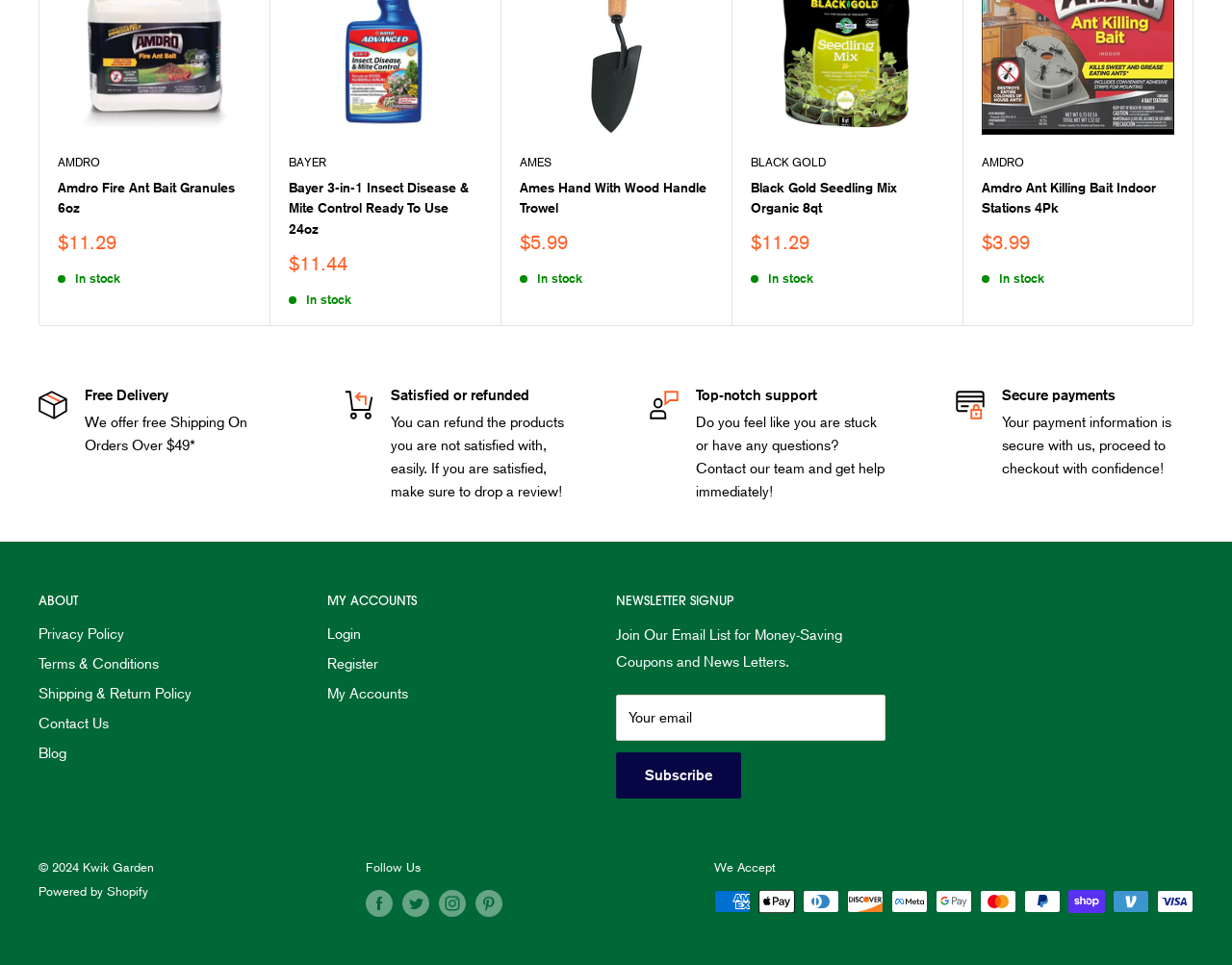What is the brand of the product with the price $5.99?
Based on the image, answer the question in a detailed manner.

I found the brand of the product with the price $5.99 by looking at the link 'Ames Hand With Wood Handle Trowel' which is located near the StaticText element with the text '$5.99'.